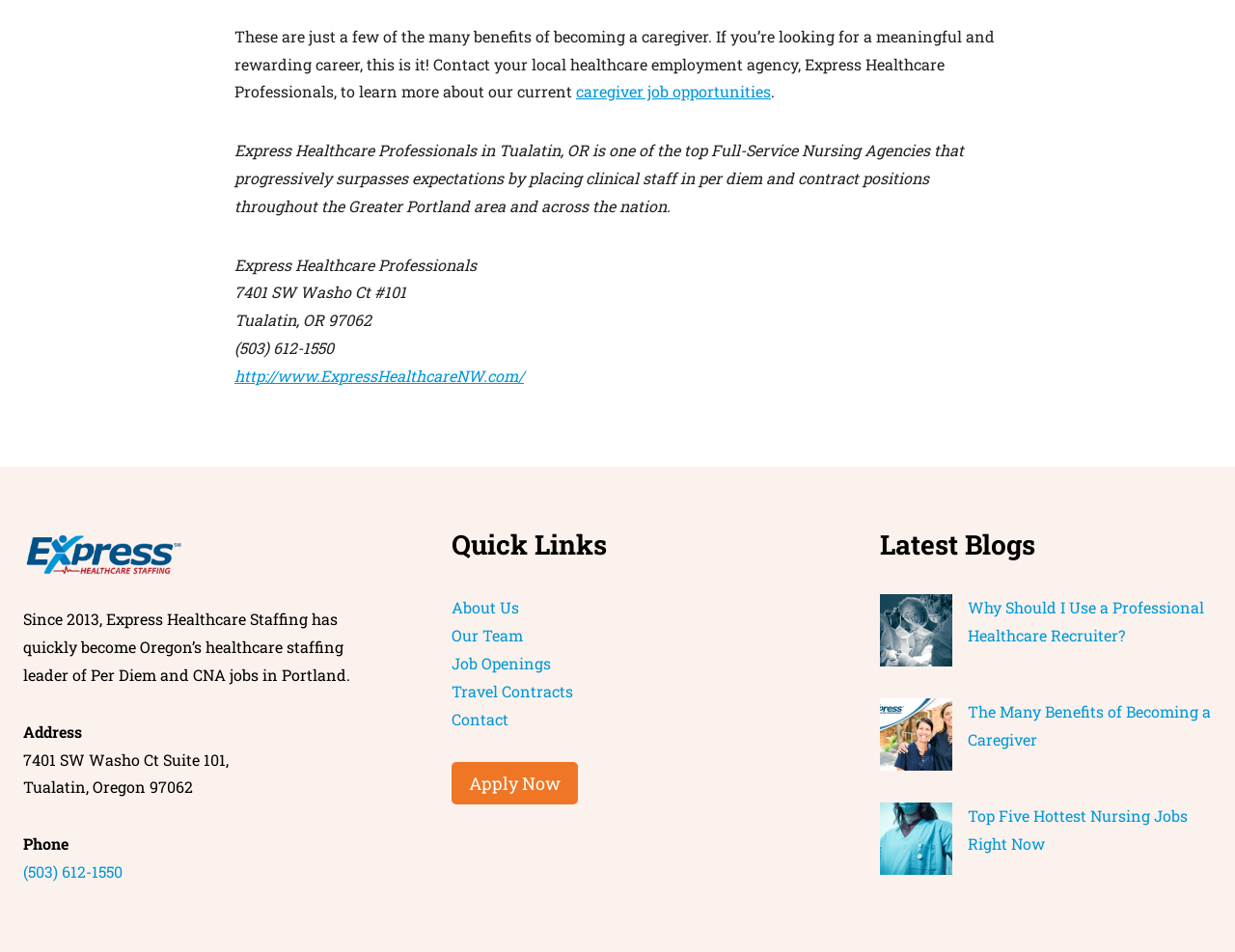Please find and report the bounding box coordinates of the element to click in order to perform the following action: "Visit the website of Express Healthcare Professionals". The coordinates should be expressed as four float numbers between 0 and 1, in the format [left, top, right, bottom].

[0.19, 0.384, 0.424, 0.405]